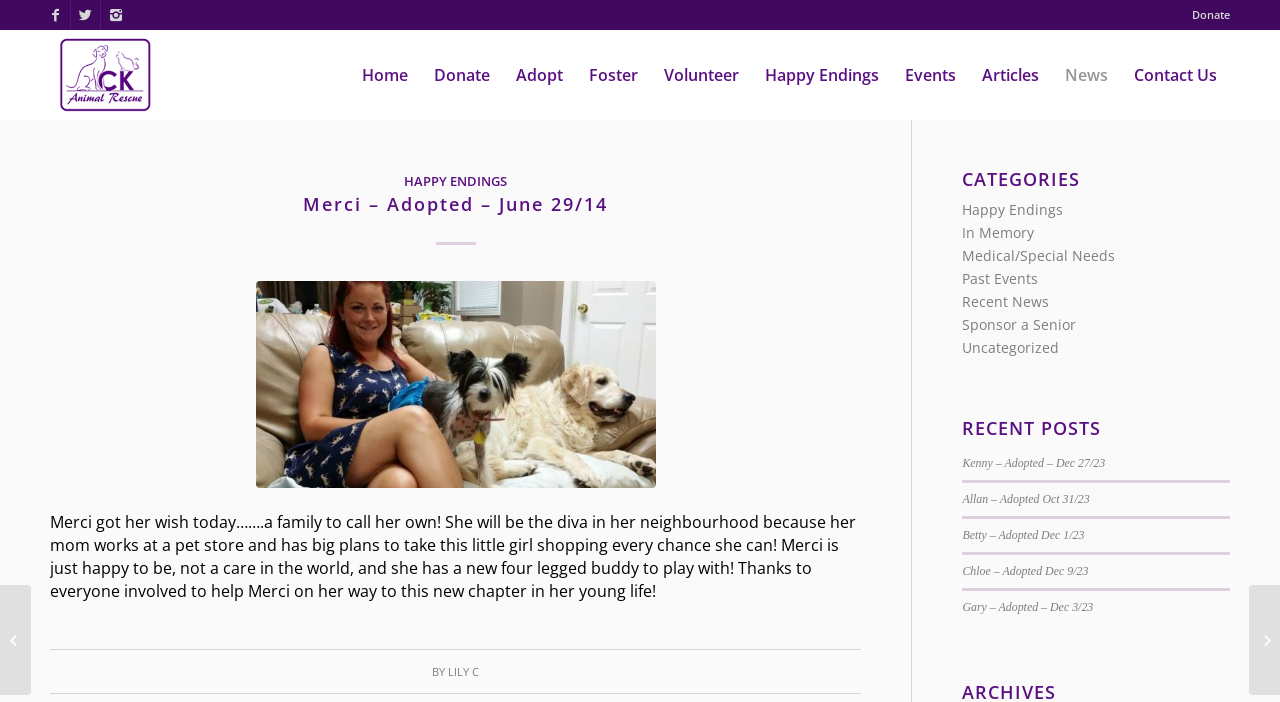Identify the bounding box coordinates for the element you need to click to achieve the following task: "Visit CK Animal Rescue homepage". Provide the bounding box coordinates as four float numbers between 0 and 1, in the form [left, top, right, bottom].

[0.039, 0.043, 0.127, 0.171]